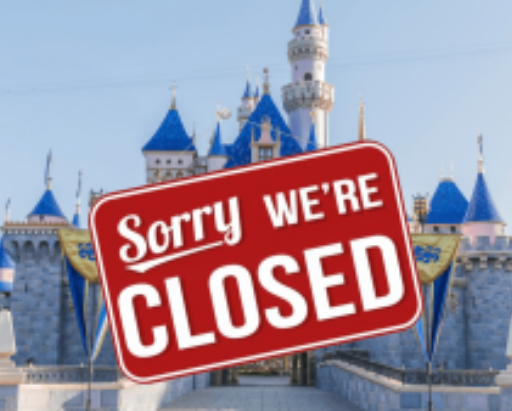Explain the image in a detailed and thorough manner.

The image features a prominent "Sorry We're Closed" sign superimposed over the iconic Sleeping Beauty Castle at Disneyland. The vibrant red sign adds a stark contrast to the serene and enchanting backdrop of the castle, which showcases its beautiful blue spires and stone façade. This juxtaposition captures a moment of unexpected closure in a place often associated with joy and magic. The sign, with its bold white lettering, clearly communicates the unavailability of the park, highlighting the unusual circumstances that led to this temporary pause in visitor experiences. The image evokes feelings of nostalgia and longing for the enchantment of Disneyland, especially during the time of its closure.